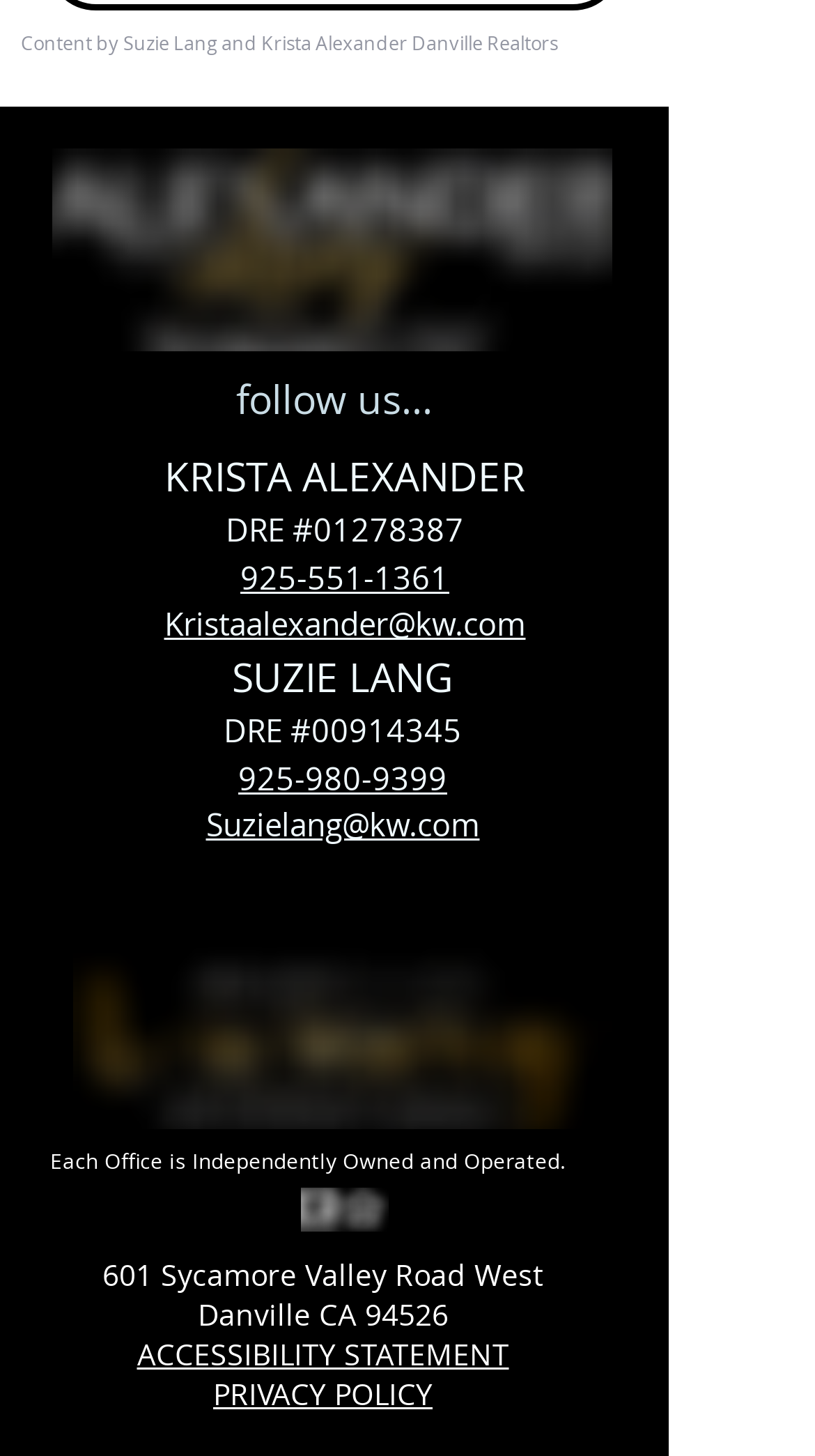Please find the bounding box coordinates of the clickable region needed to complete the following instruction: "Check the accessibility statement". The bounding box coordinates must consist of four float numbers between 0 and 1, i.e., [left, top, right, bottom].

[0.168, 0.916, 0.624, 0.943]